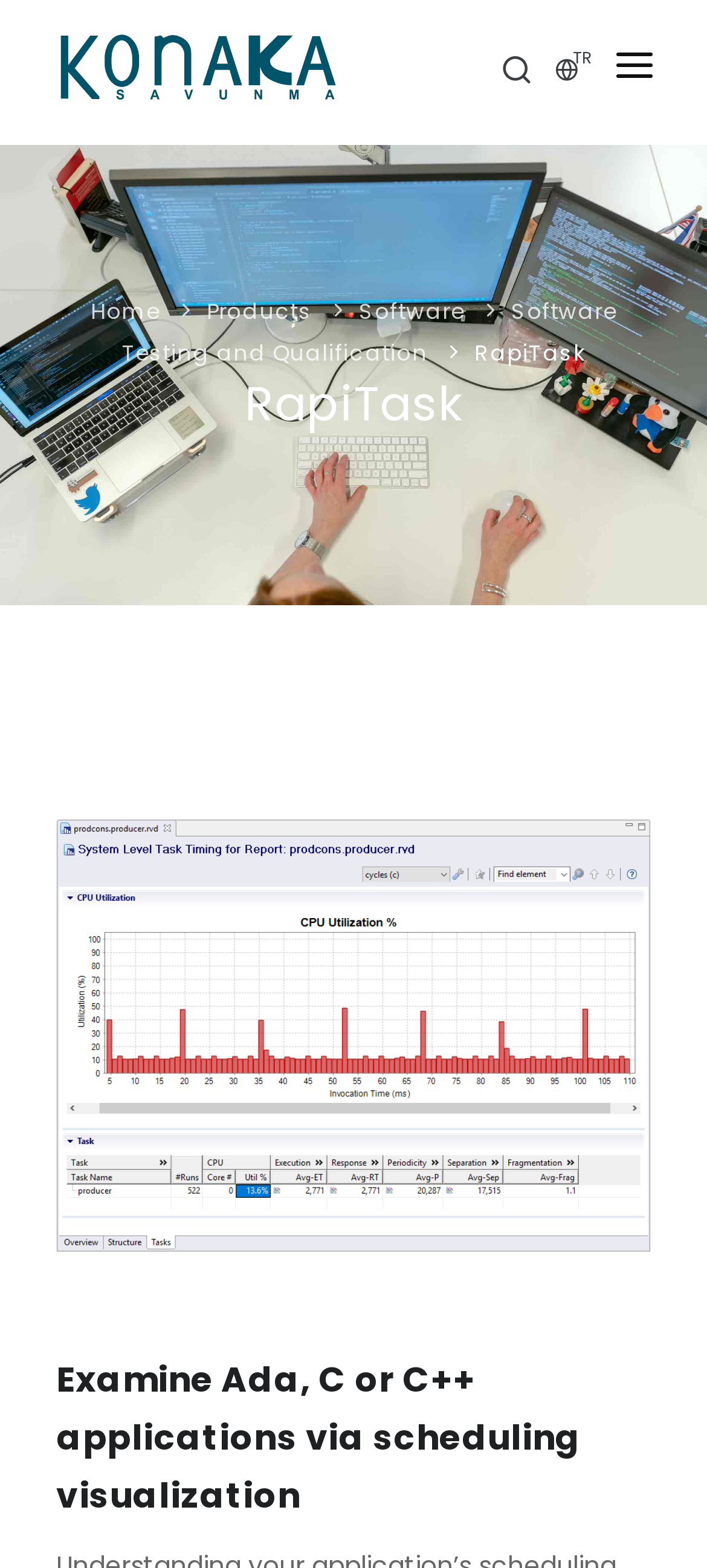Construct a comprehensive description capturing every detail on the webpage.

The webpage is about Konaka, specifically focusing on RapiTask. At the top, there are several links, including a logo on the left, a "TR" icon, and a login/register button on the right. Below these links, there is a navigation menu with options such as "HOME", "ABOUT US", "PRODUCTS", "APPLICATIONS", "SERVICES", "SUPPORT", and "CONTACT".

On the left side of the page, there is a secondary navigation menu with links to "Home", "Products", "Software", and a more specific link to "Software Testing and Qualification". Further down, there is a heading that reads "RapiTask" and an image that takes up most of the page's width.

To the right of the image, there is a heading that describes RapiTask as a tool for examining Ada, C, or C++ applications via scheduling visualization. At the bottom right corner of the page, there are two icons, possibly for social media or other external links.

There are also two static text elements, one labeled "HARDWARE" and the other labeled "SOFTWARE", which are positioned near the top and bottom of the page, respectively.